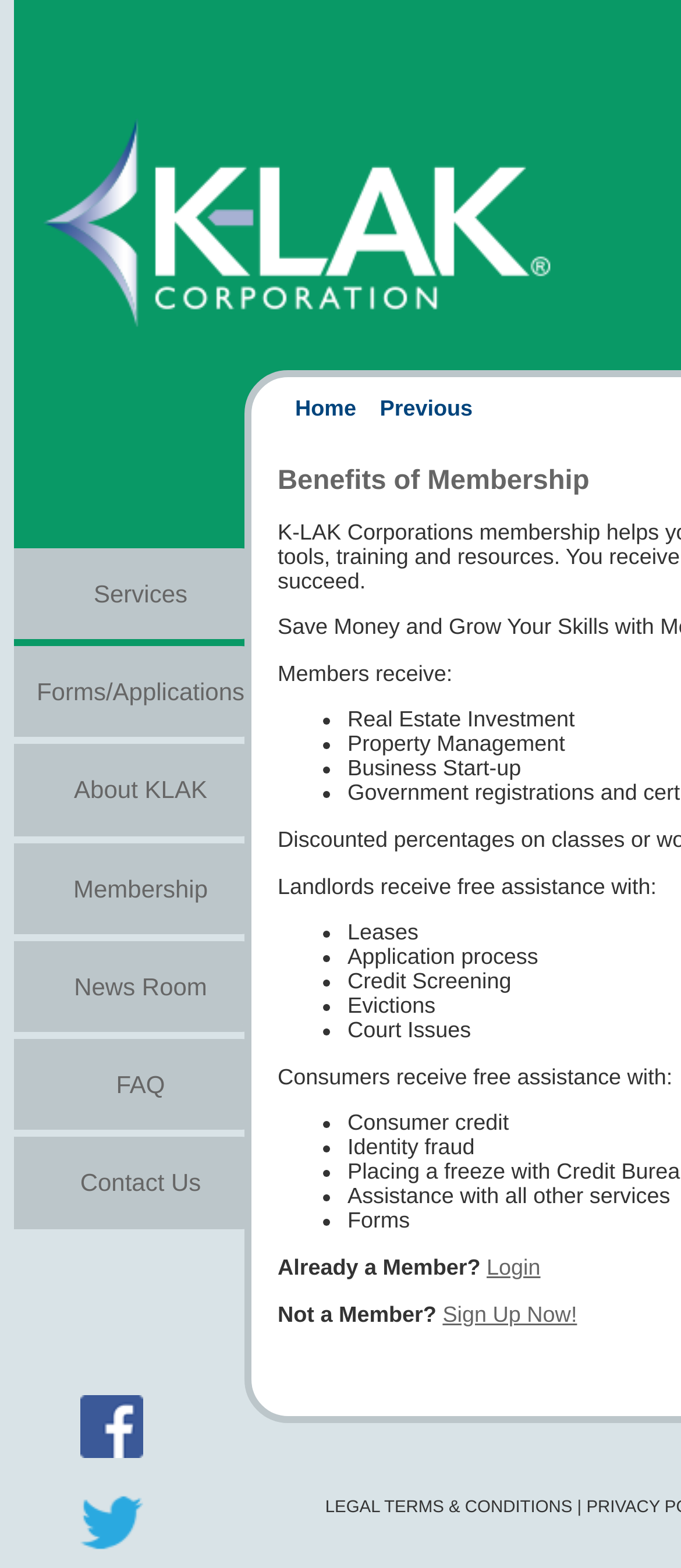Please specify the bounding box coordinates of the element that should be clicked to execute the given instruction: 'Click on the 'About KLAK' link'. Ensure the coordinates are four float numbers between 0 and 1, expressed as [left, top, right, bottom].

[0.109, 0.478, 0.304, 0.513]